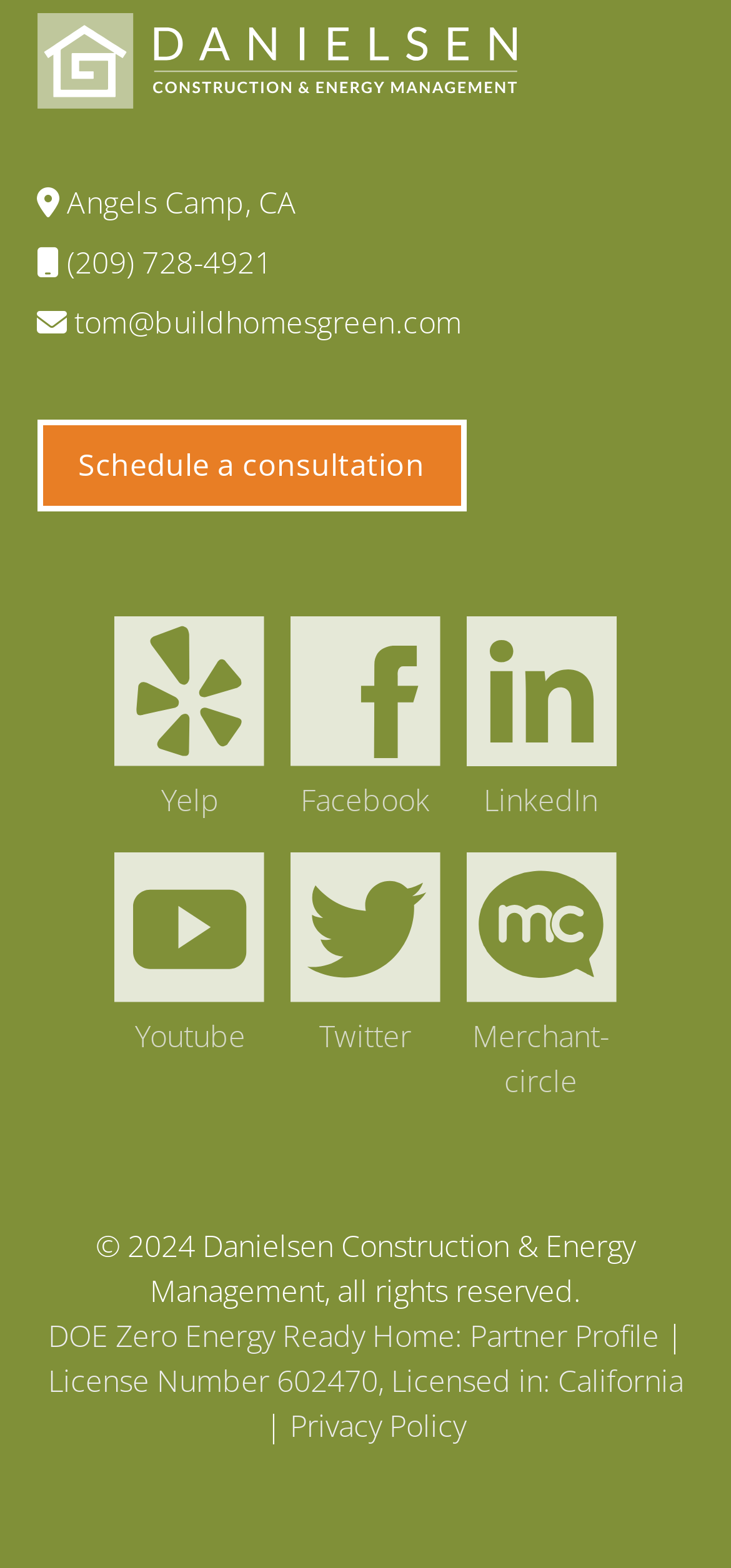Find the bounding box coordinates of the element I should click to carry out the following instruction: "Call the company".

[0.081, 0.154, 0.372, 0.18]